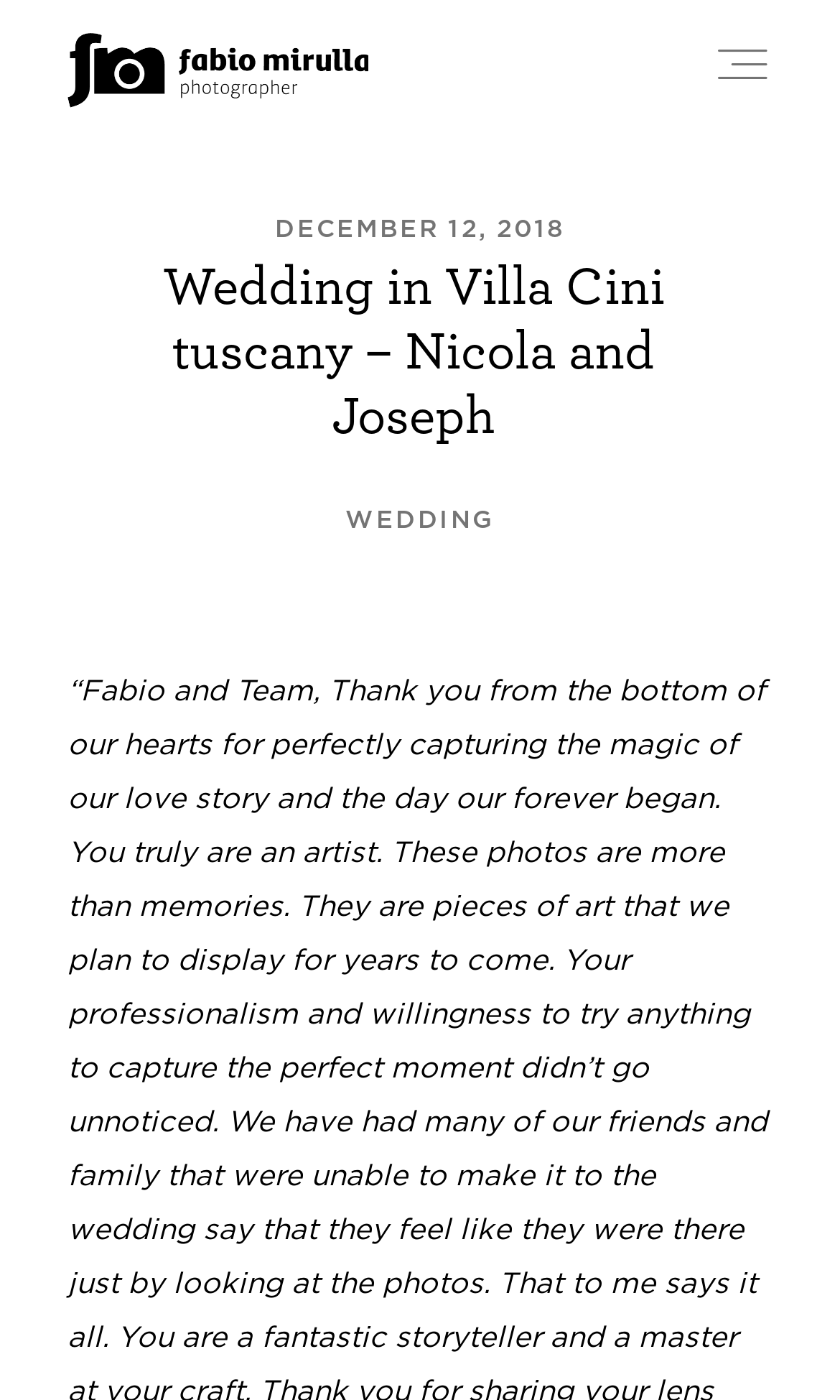Determine the bounding box coordinates for the area you should click to complete the following instruction: "click on the 'ABOUT' link".

[0.44, 0.365, 0.56, 0.386]